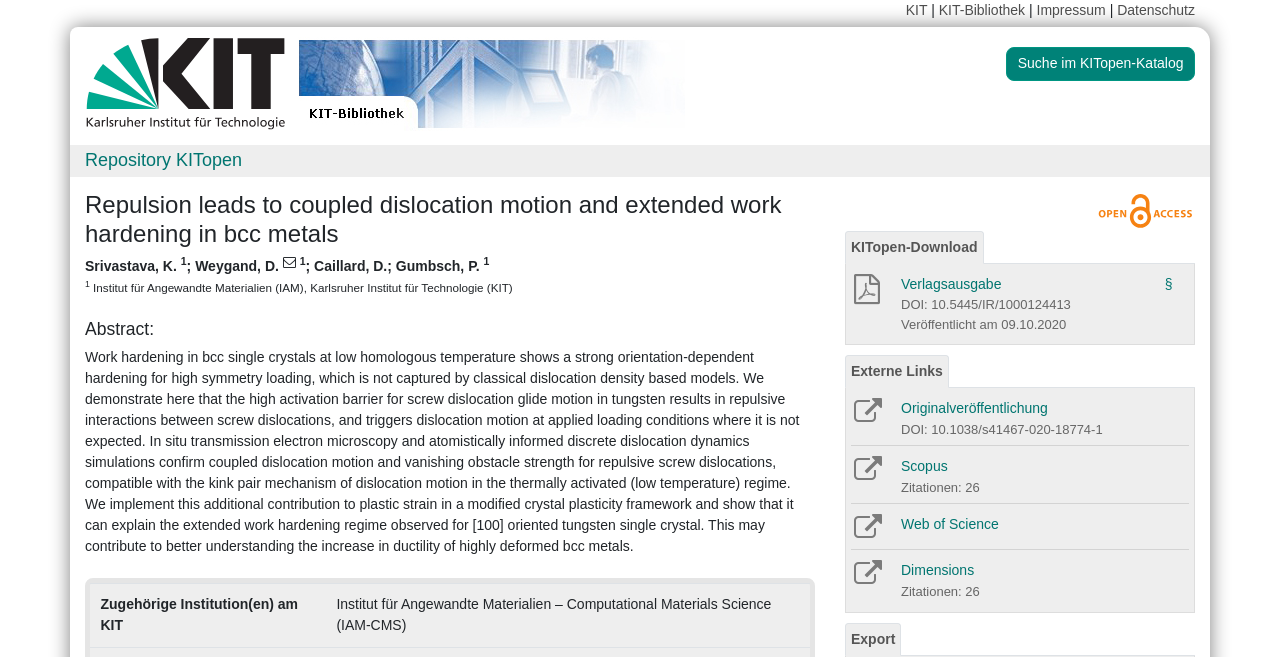What is the DOI of the article?
By examining the image, provide a one-word or phrase answer.

10.5445/IR/1000124413